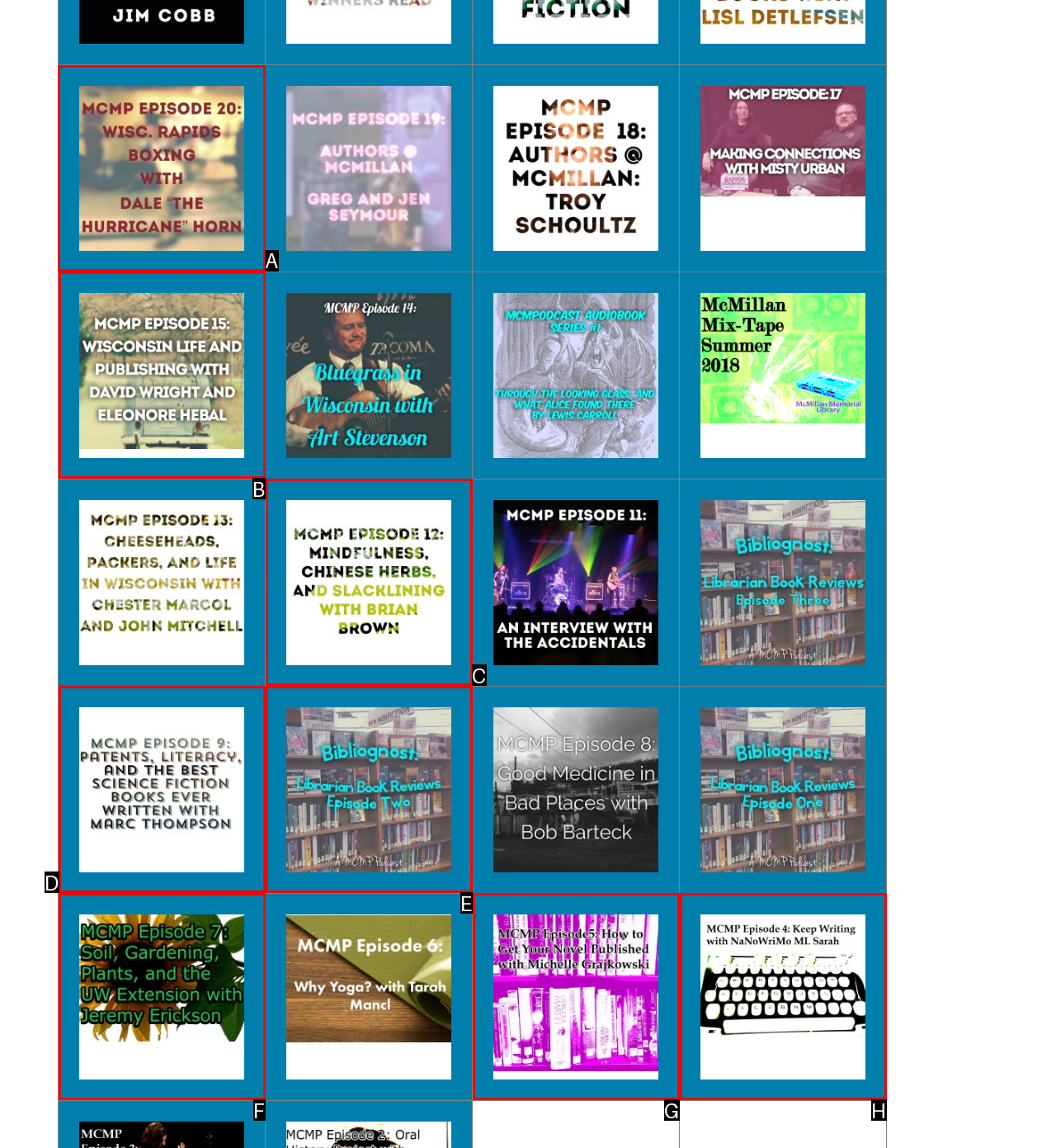Point out the HTML element I should click to achieve the following task: click the first image Provide the letter of the selected option from the choices.

A